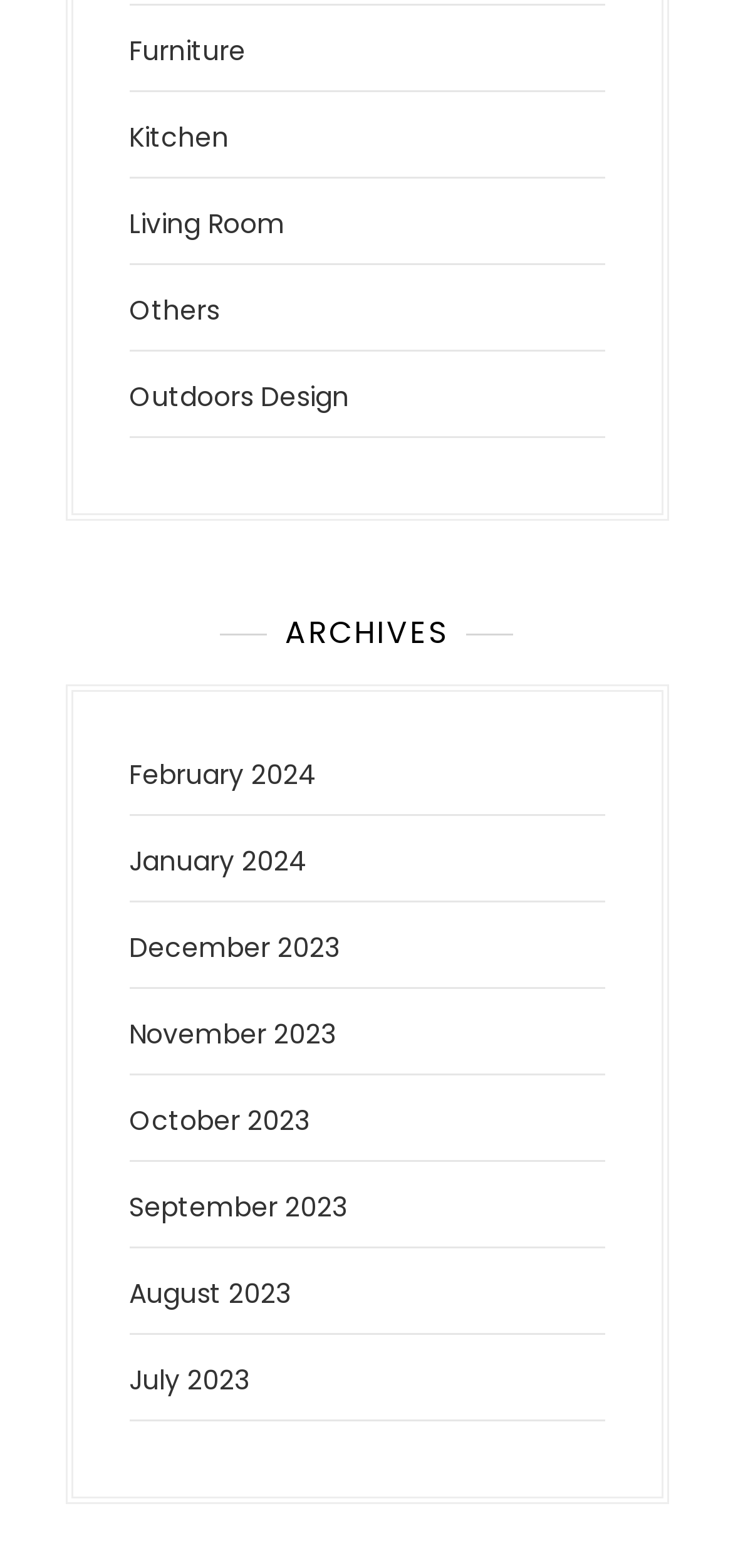Please locate the clickable area by providing the bounding box coordinates to follow this instruction: "View archives".

[0.299, 0.392, 0.701, 0.417]